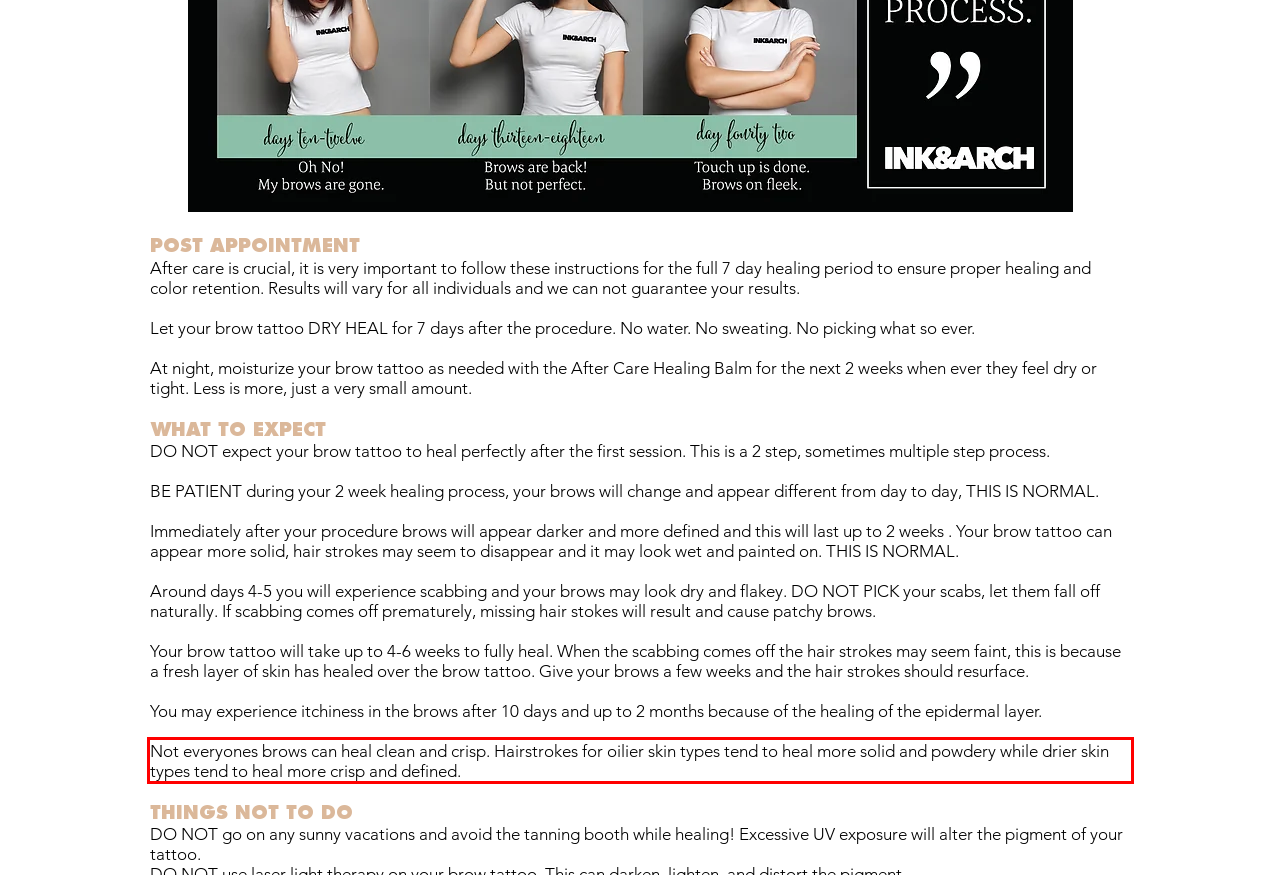You are given a screenshot of a webpage with a UI element highlighted by a red bounding box. Please perform OCR on the text content within this red bounding box.

Not everyones brows can heal clean and crisp. Hairstrokes for oilier skin types tend to heal more solid and powdery while drier skin types tend to heal more crisp and defined.